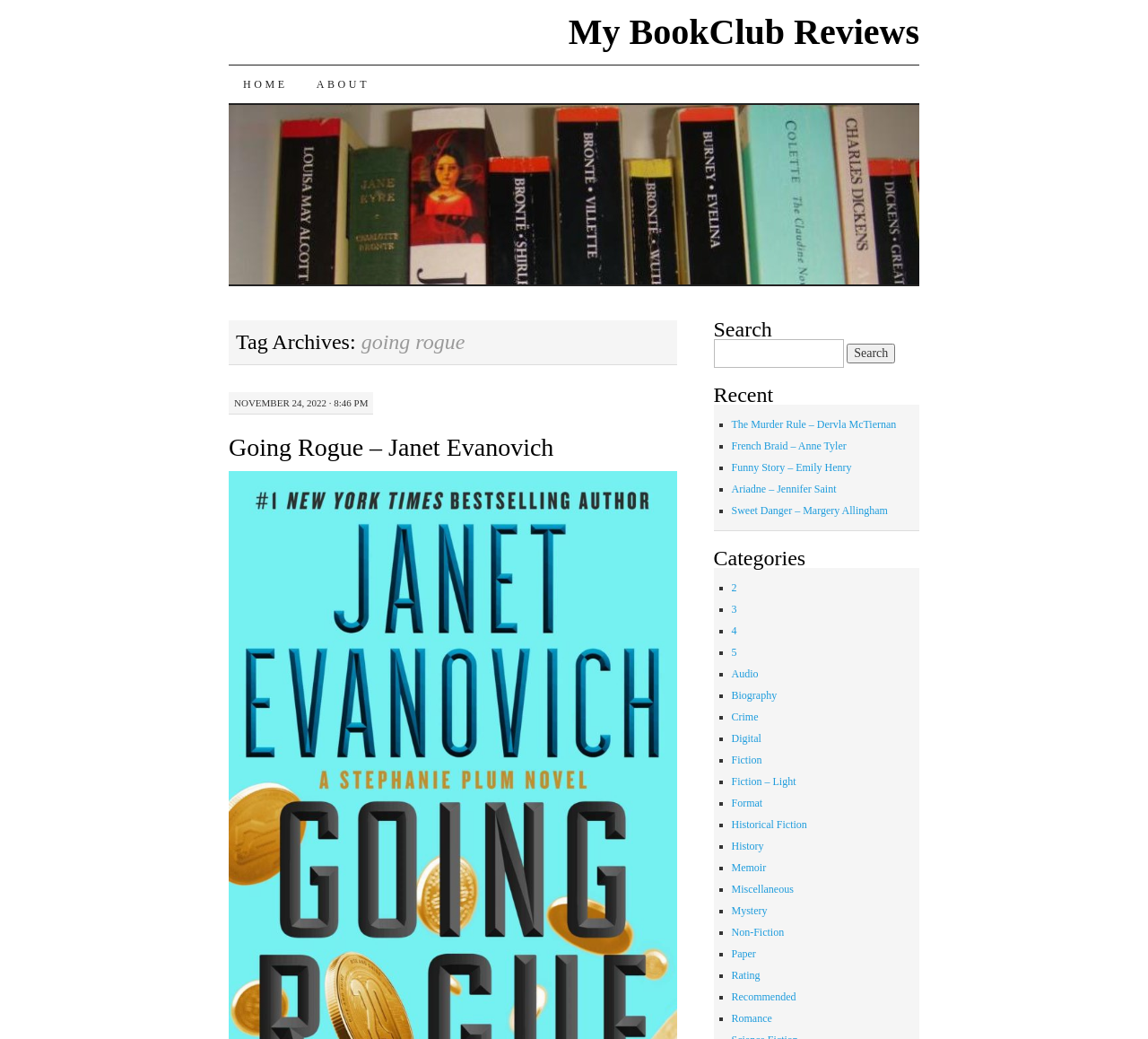Please determine the bounding box coordinates of the clickable area required to carry out the following instruction: "Click the 'Home' link". The coordinates must be four float numbers between 0 and 1, represented as [left, top, right, bottom].

None